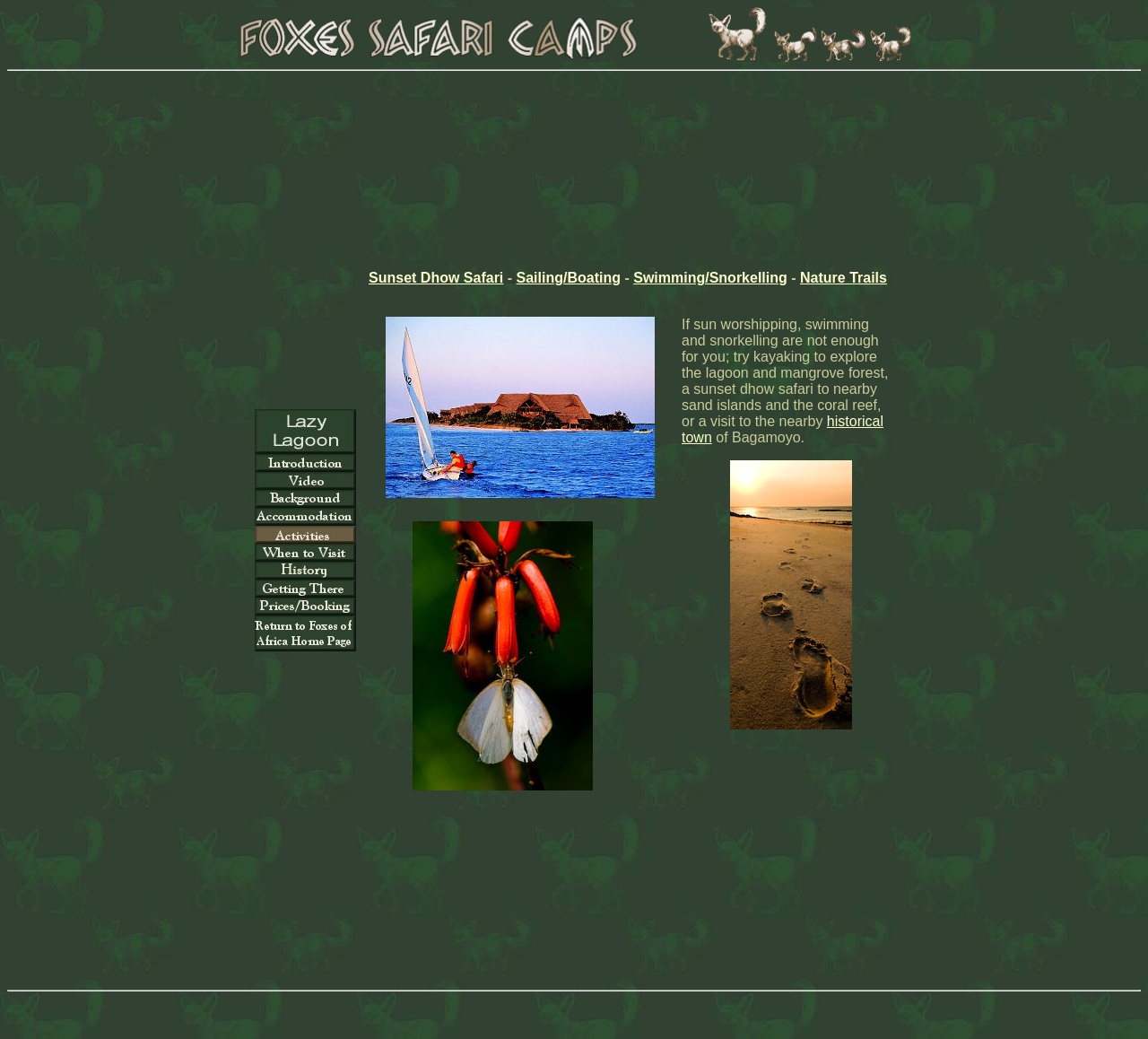Look at the image and write a detailed answer to the question: 
What is the type of image shown in the webpage?

Based on the webpage content, I found several images, which appear to be related to nature, such as a sunset, a beach, and a forest. These images are likely used to illustrate the safari experience and its surroundings.